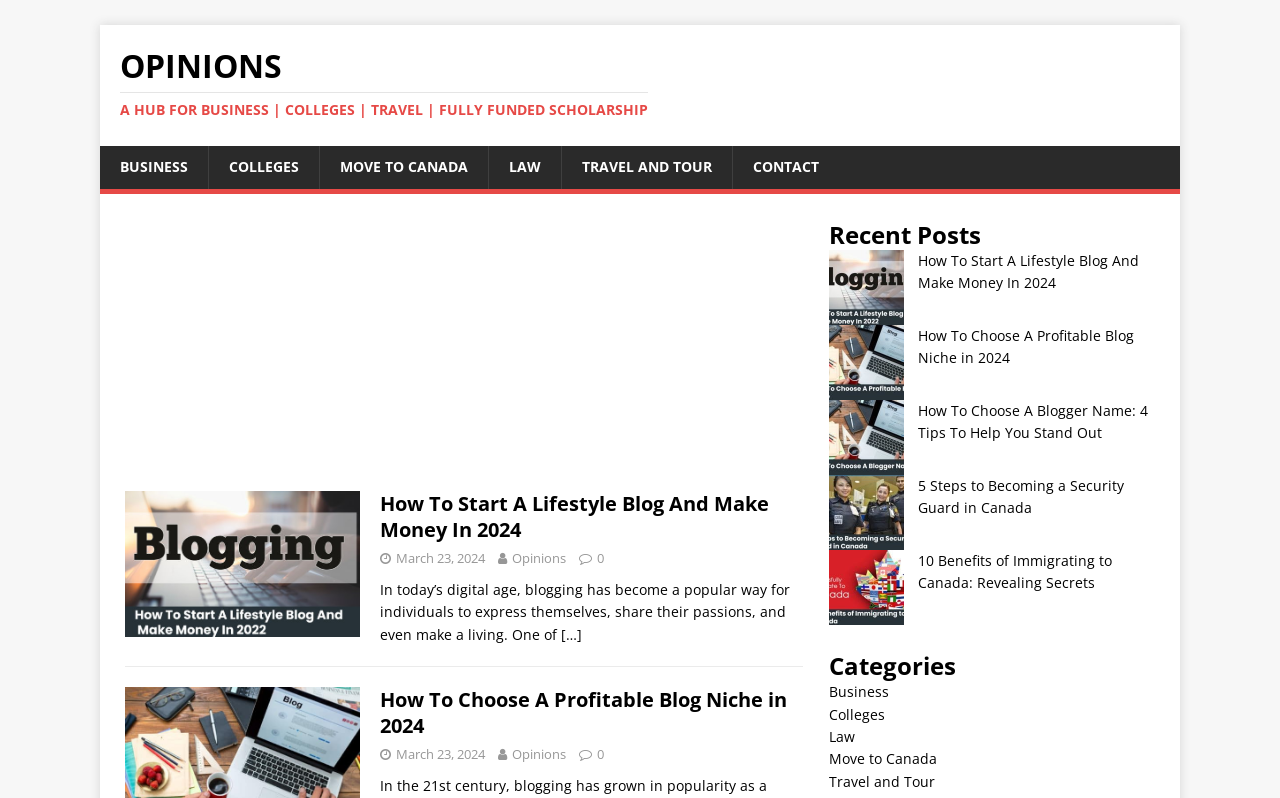Provide the bounding box coordinates for the UI element that is described as: "Business".

[0.078, 0.183, 0.162, 0.237]